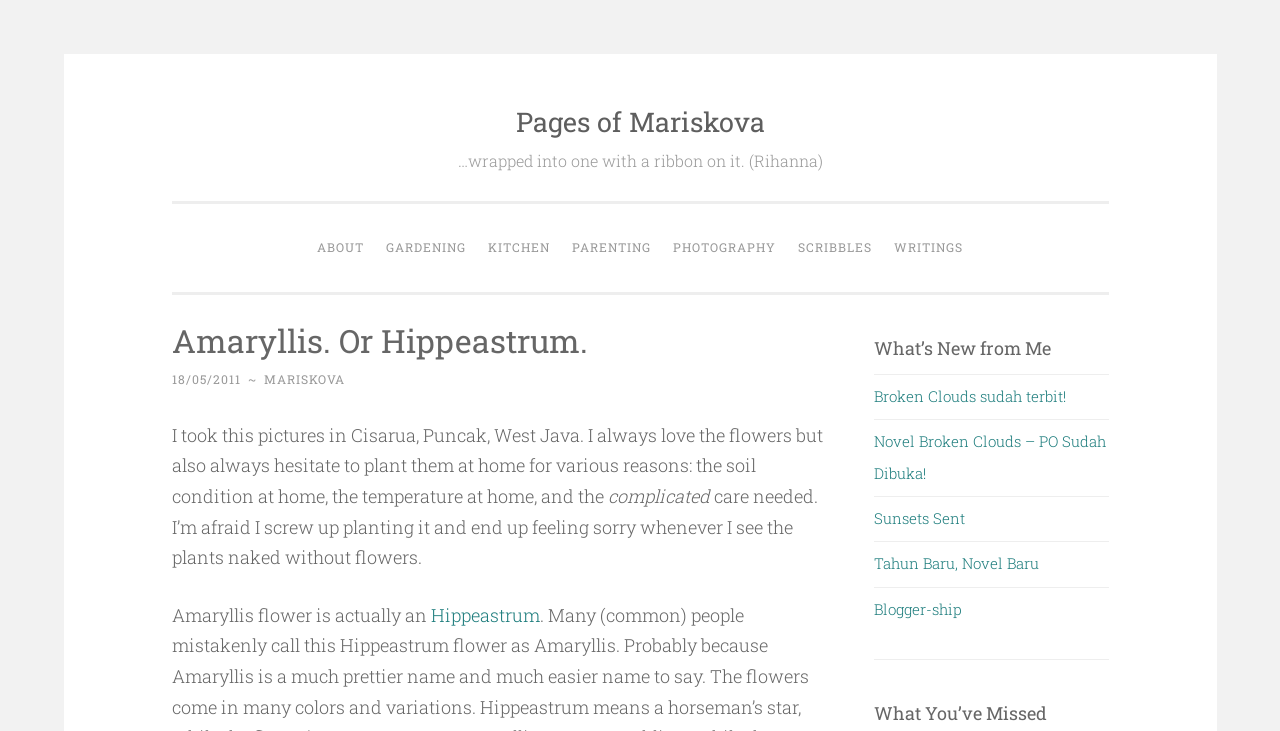Provide a short, one-word or phrase answer to the question below:
Where were the pictures of the Amaryllis flower taken?

Cisarua, Puncak, West Java